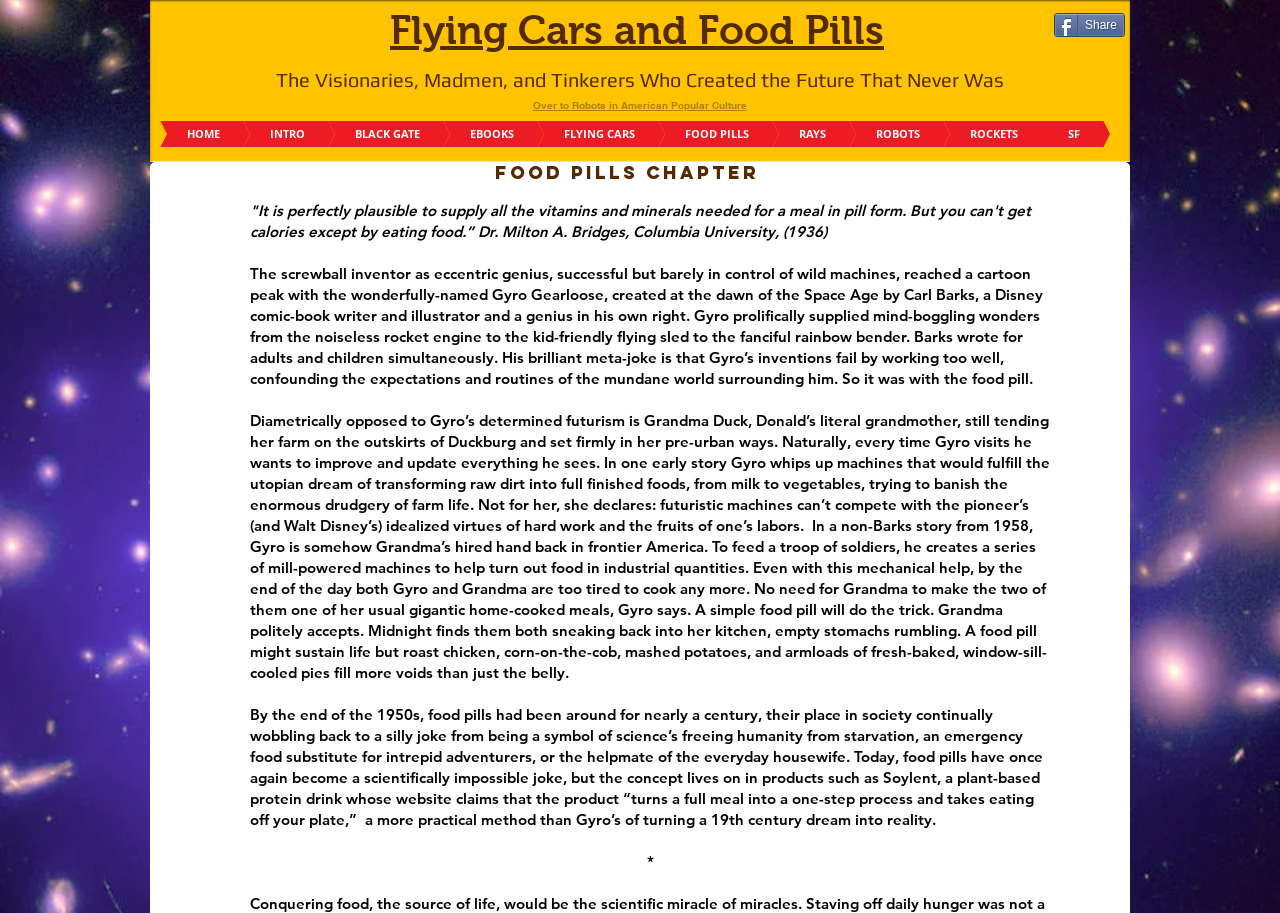Respond to the following query with just one word or a short phrase: 
What is the name of the plant-based protein drink mentioned on the webpage?

Soylent